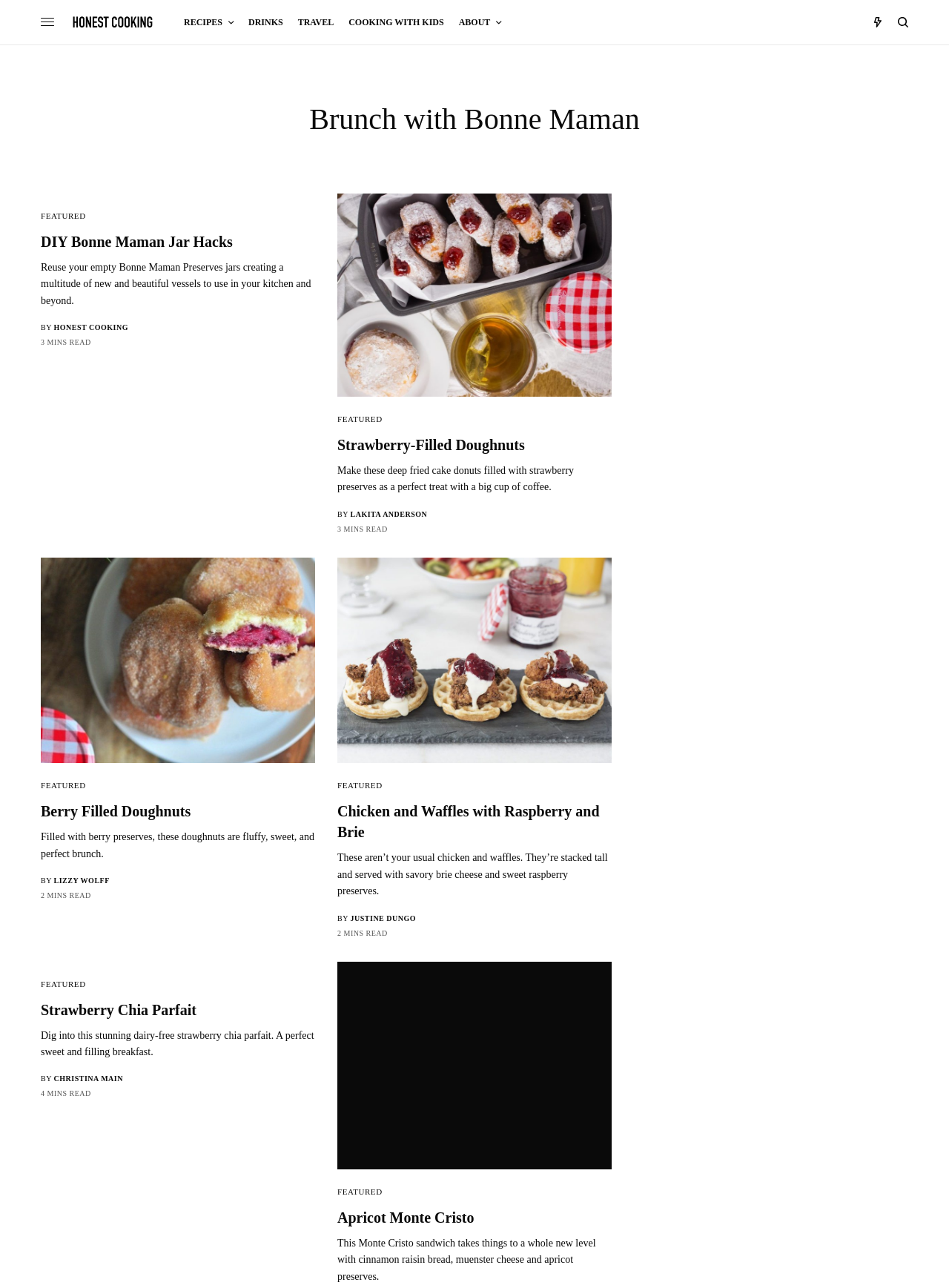Determine the bounding box for the described UI element: "DIY Bonne Maman Jar Hacks".

[0.043, 0.18, 0.332, 0.196]